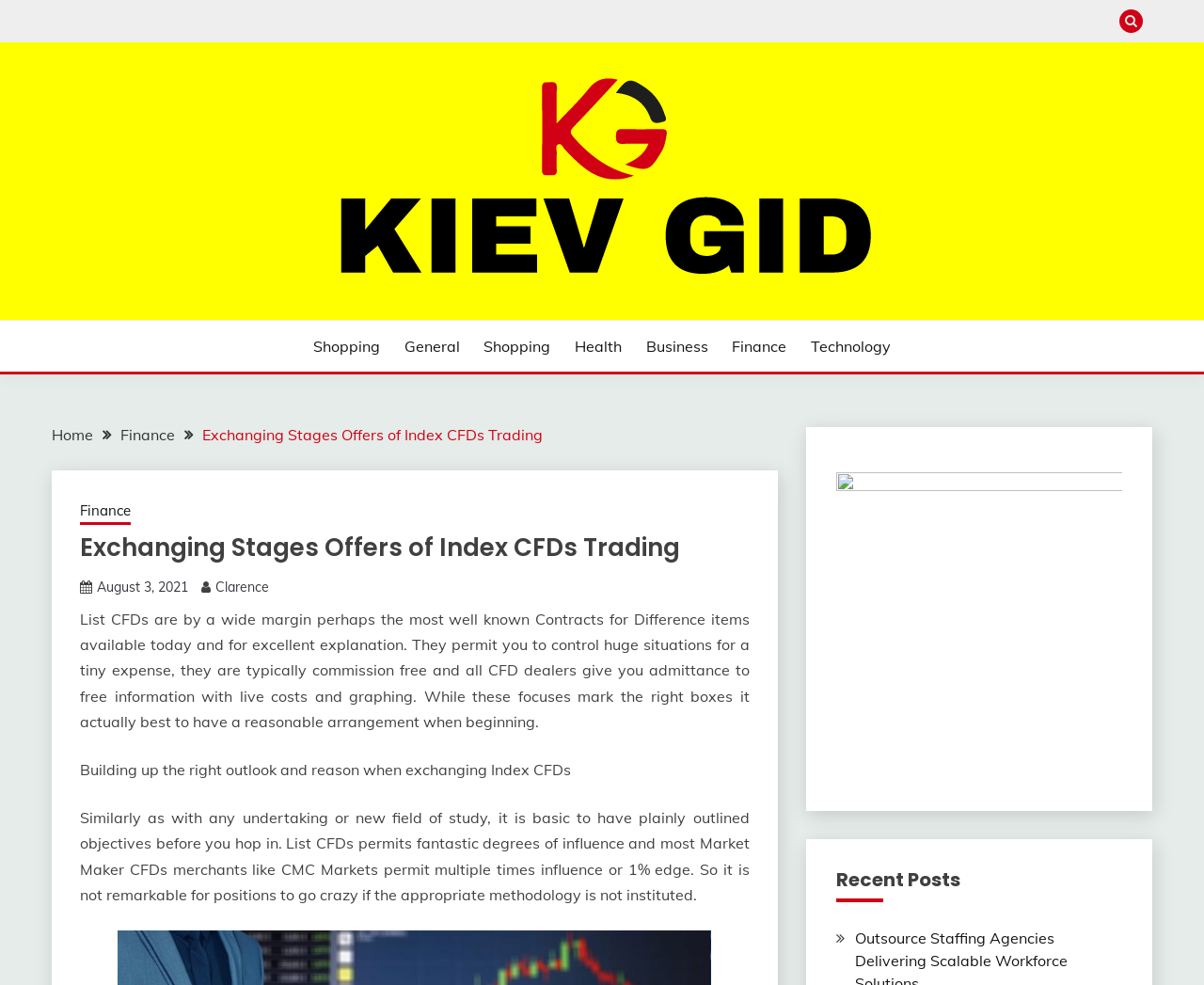Give a short answer using one word or phrase for the question:
Who is the author of the current article?

Clarence